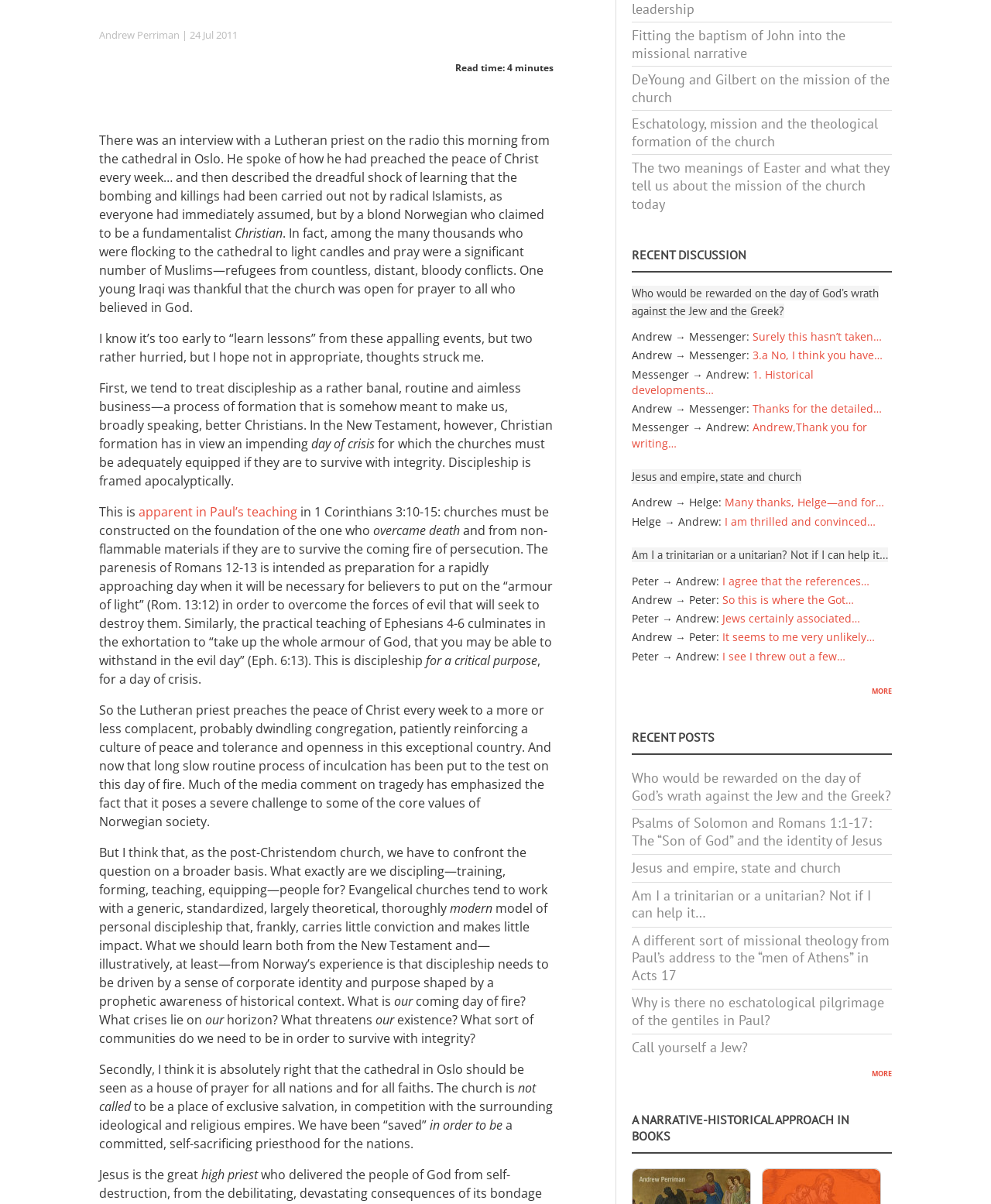Determine the bounding box for the described UI element: "Jews certainly associated…".

[0.729, 0.508, 0.868, 0.52]